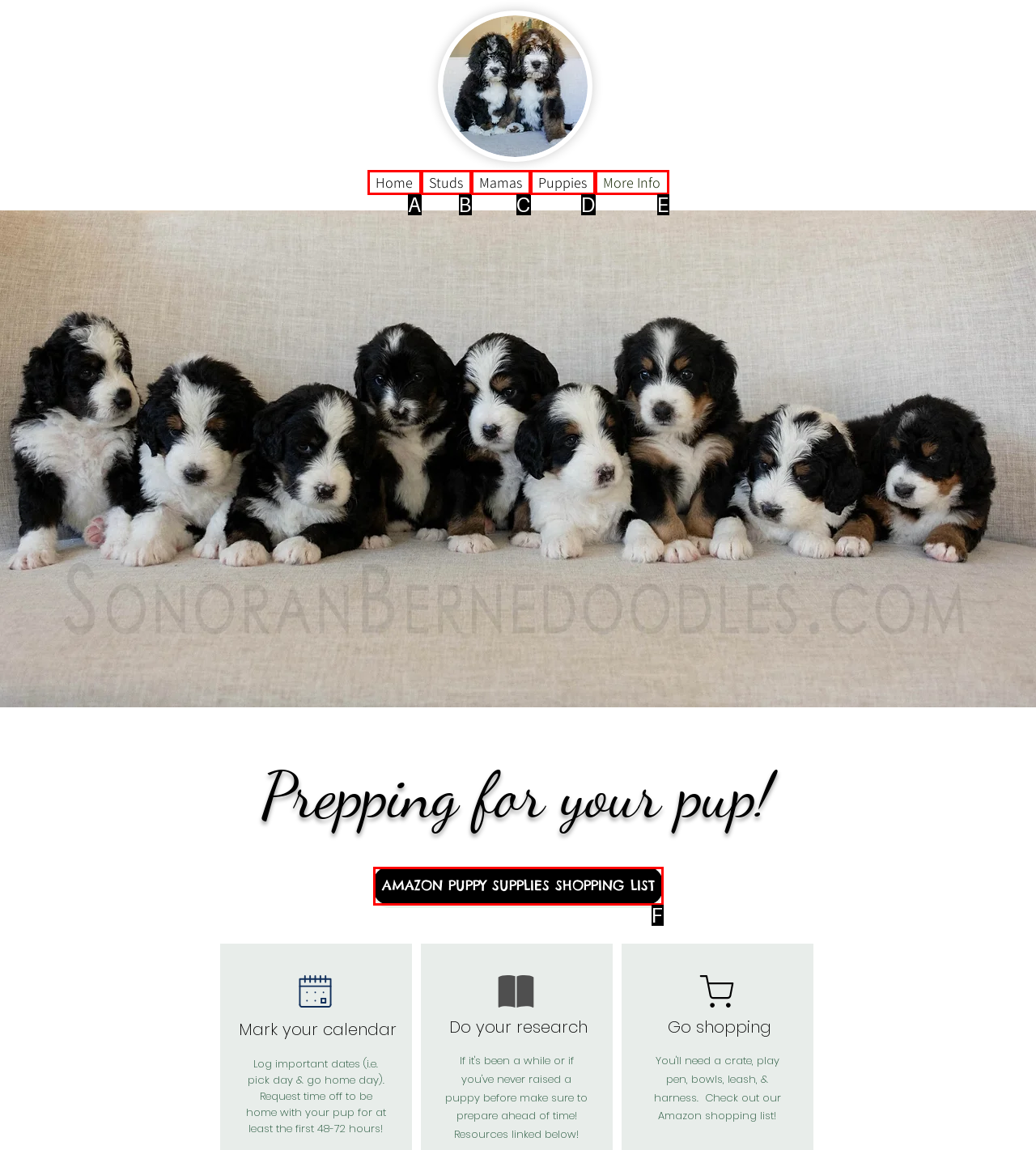Find the option that matches this description: More Info
Provide the corresponding letter directly.

E